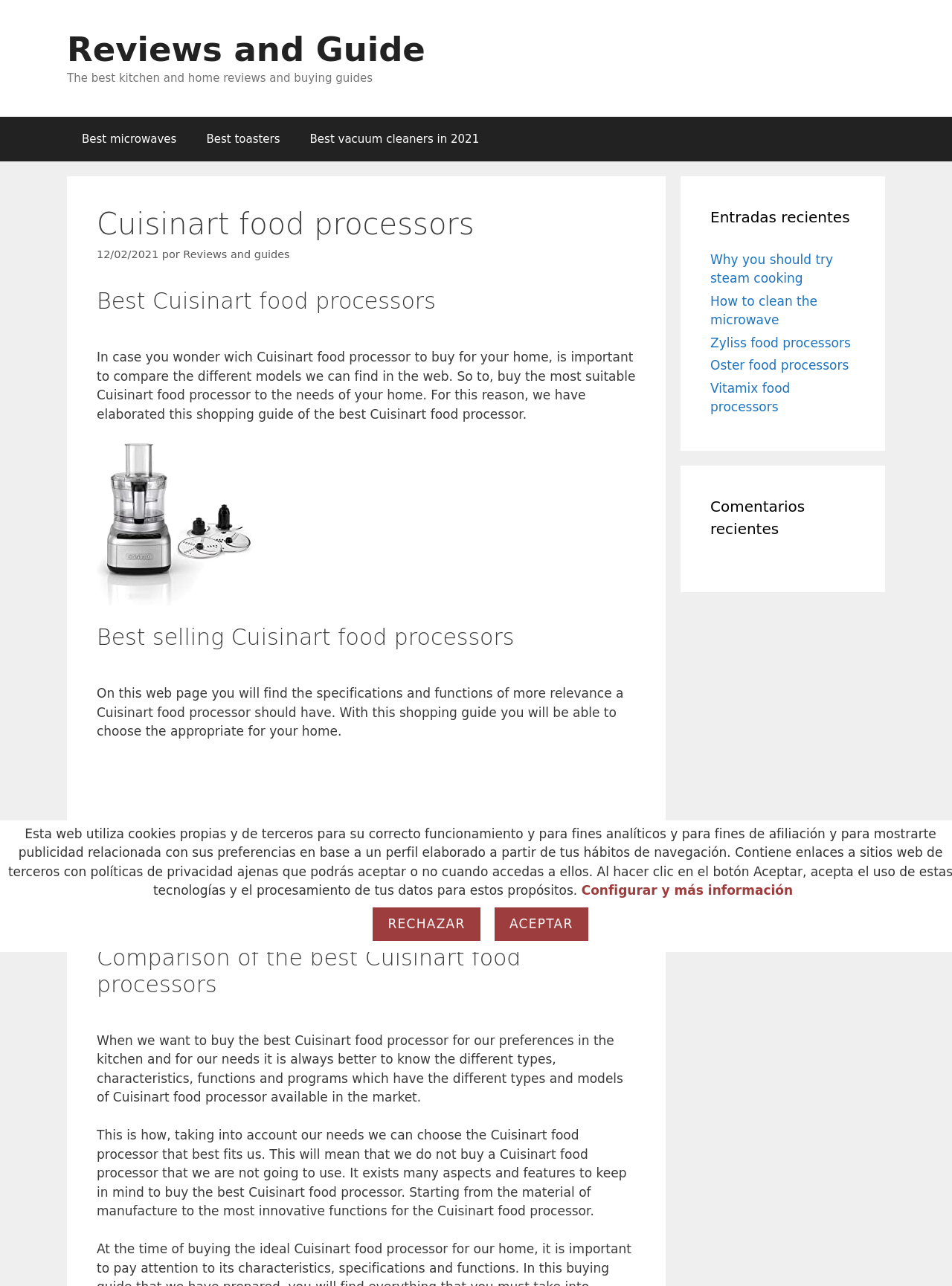Locate the bounding box coordinates of the clickable region necessary to complete the following instruction: "Click on the 'Reviews and Guide' link". Provide the coordinates in the format of four float numbers between 0 and 1, i.e., [left, top, right, bottom].

[0.07, 0.023, 0.447, 0.054]